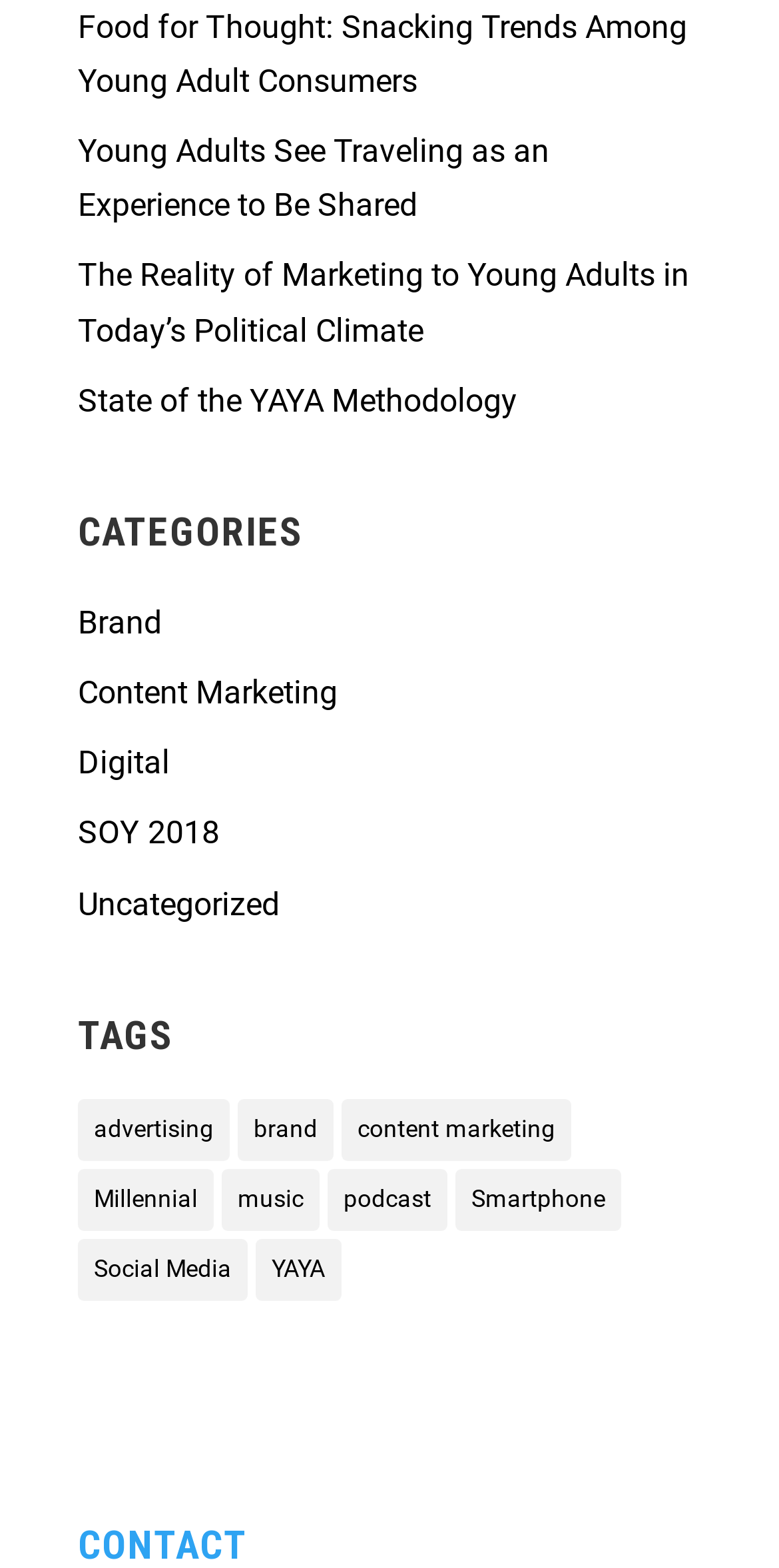Based on the provided description, "content marketing", find the bounding box of the corresponding UI element in the screenshot.

[0.438, 0.701, 0.733, 0.74]